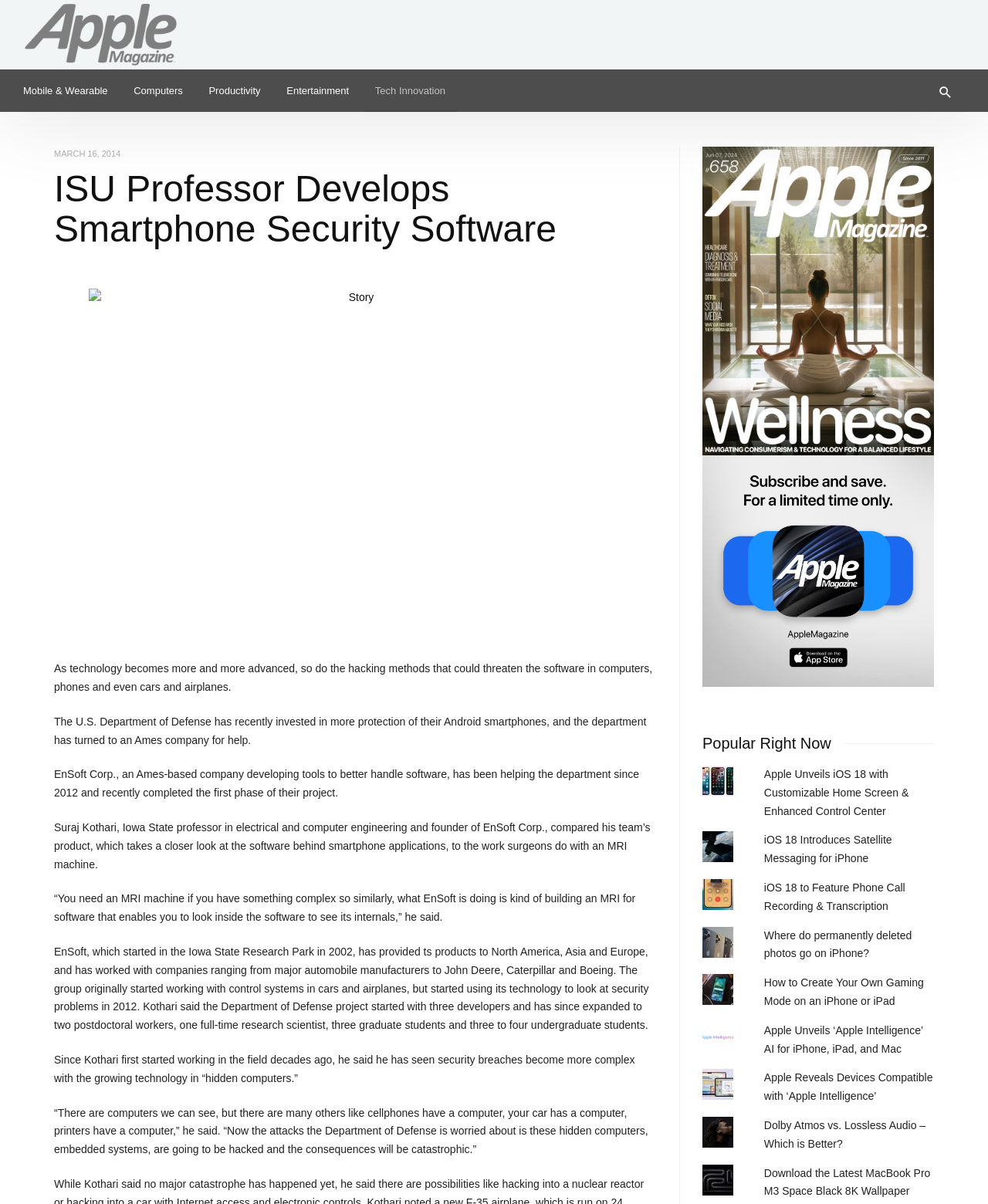Find the bounding box coordinates of the clickable area that will achieve the following instruction: "Contact us through email".

None